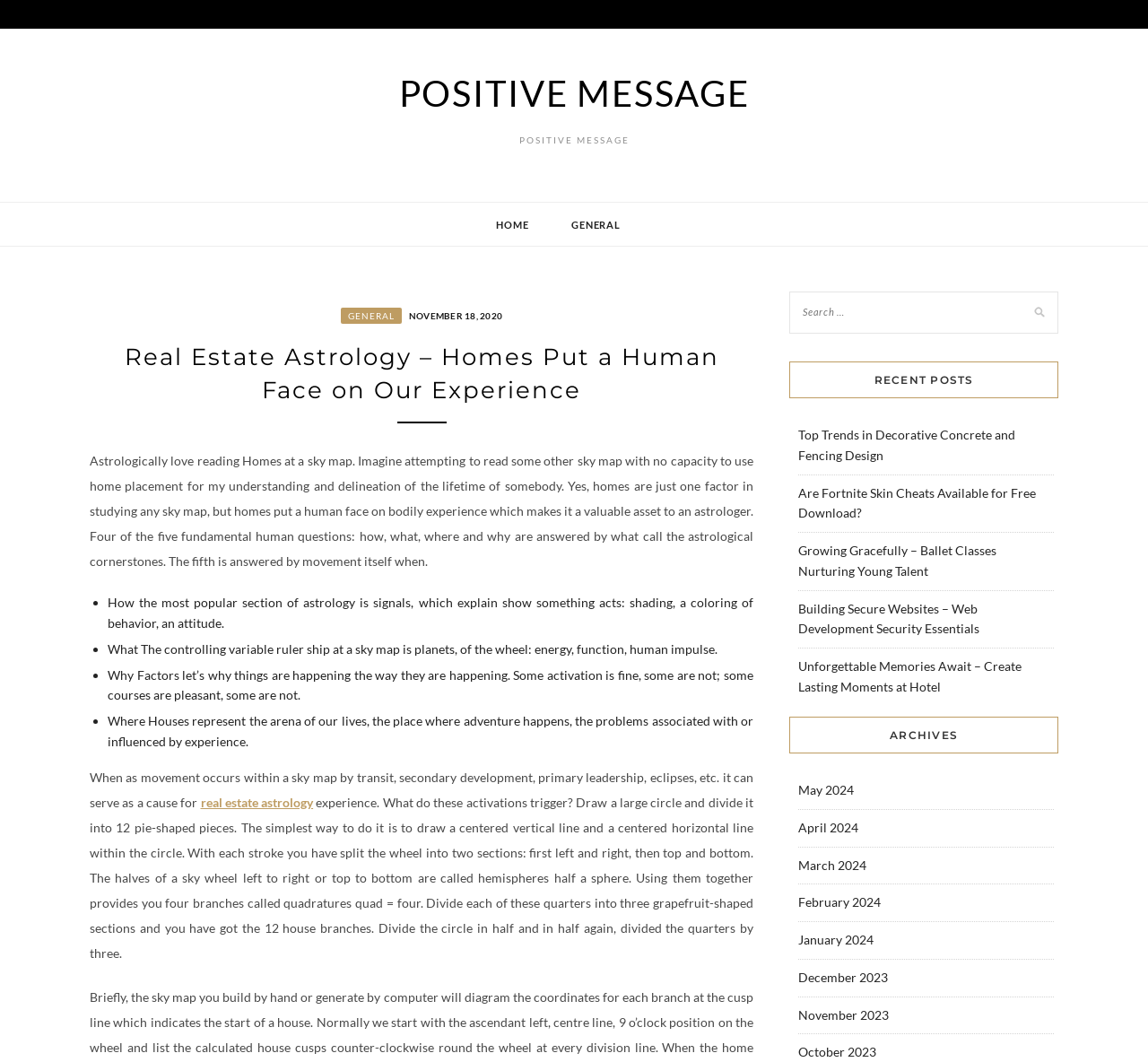Offer a thorough description of the webpage.

The webpage is about Real Estate Astrology, with a focus on the importance of homes in understanding human experience. At the top, there is a heading "POSITIVE MESSAGE" with a link to the same title. Below it, there are two links, "HOME" and "GENERAL", which are likely navigation links.

The main content of the page is divided into two sections. On the left, there is a header "Real Estate Astrology – Homes Put a Human Face on Our Experience" followed by a long paragraph of text that explains the importance of homes in astrology. The text is divided into sections with list markers, explaining how homes answer four fundamental human questions: how, what, where, and why.

On the right side of the page, there are several sections. At the top, there is a search box. Below it, there is a heading "RECENT POSTS" with five links to different articles, including "Top Trends in Decorative Concrete and Fencing Design" and "Growing Gracefully – Ballet Classes Nurturing Young Talent". Further down, there is a heading "ARCHIVES" with eight links to different months, from May 2024 to October 2023.

Throughout the page, there are no images, but there are several links and headings that provide a clear structure to the content. The text is well-organized and easy to follow, with clear headings and concise paragraphs.